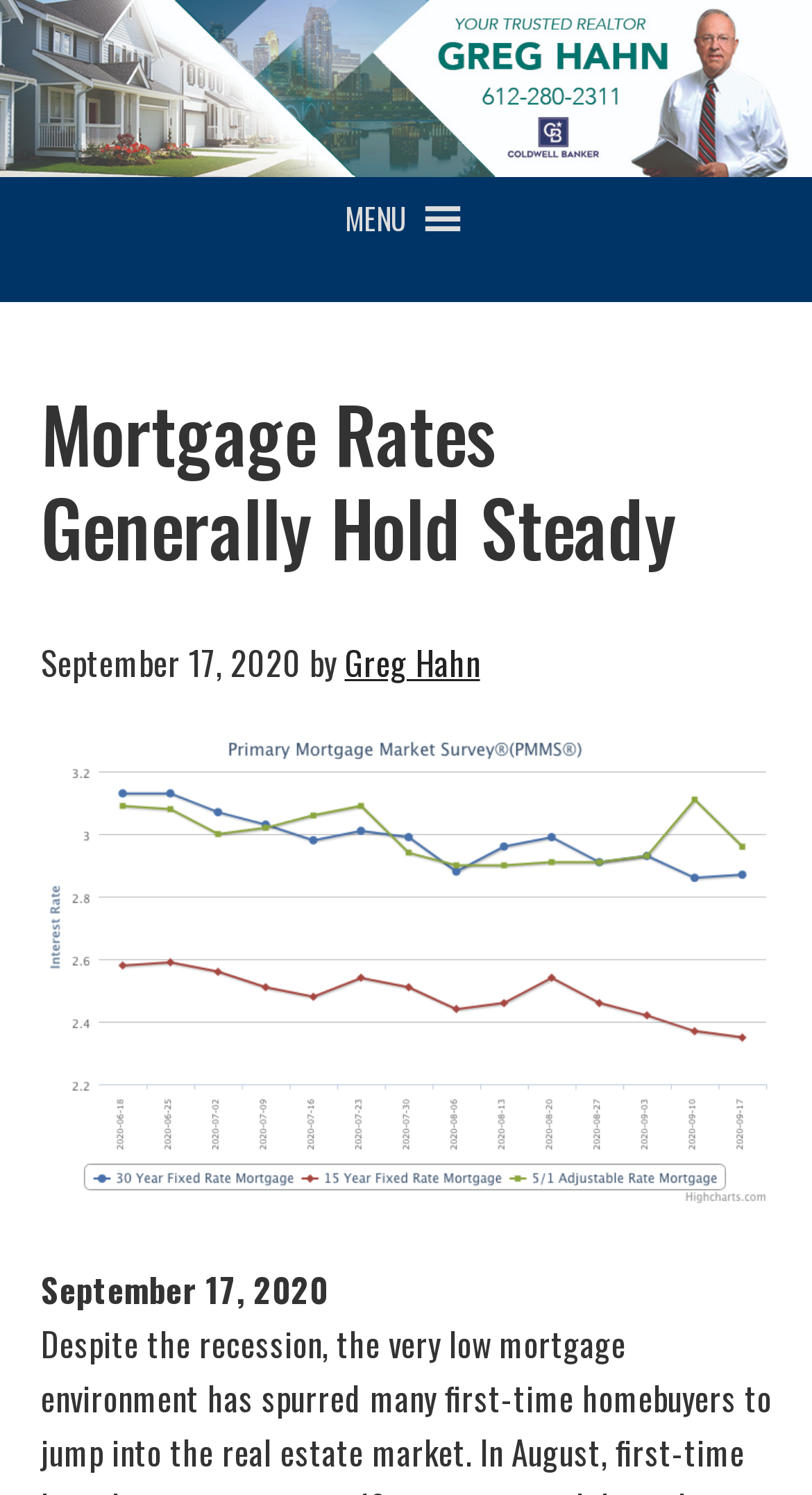Give a detailed overview of the webpage's appearance and contents.

The webpage is about mortgage rates, with the main title "Mortgage Rates Generally Hold Steady" prominently displayed at the top center of the page. Below the title, there is a header section that contains a timestamp "September 17, 2020" and an author's name "Greg Hahn". 

On the top right corner, there is a navigation menu button labeled "MENU" with an icon. When expanded, it may reveal more menu options. 

At the very top of the page, there is a main navigation bar that spans the entire width of the page. 

Further down the page, there is a link that appears to be a repeat of the timestamp "September 17, 2020".